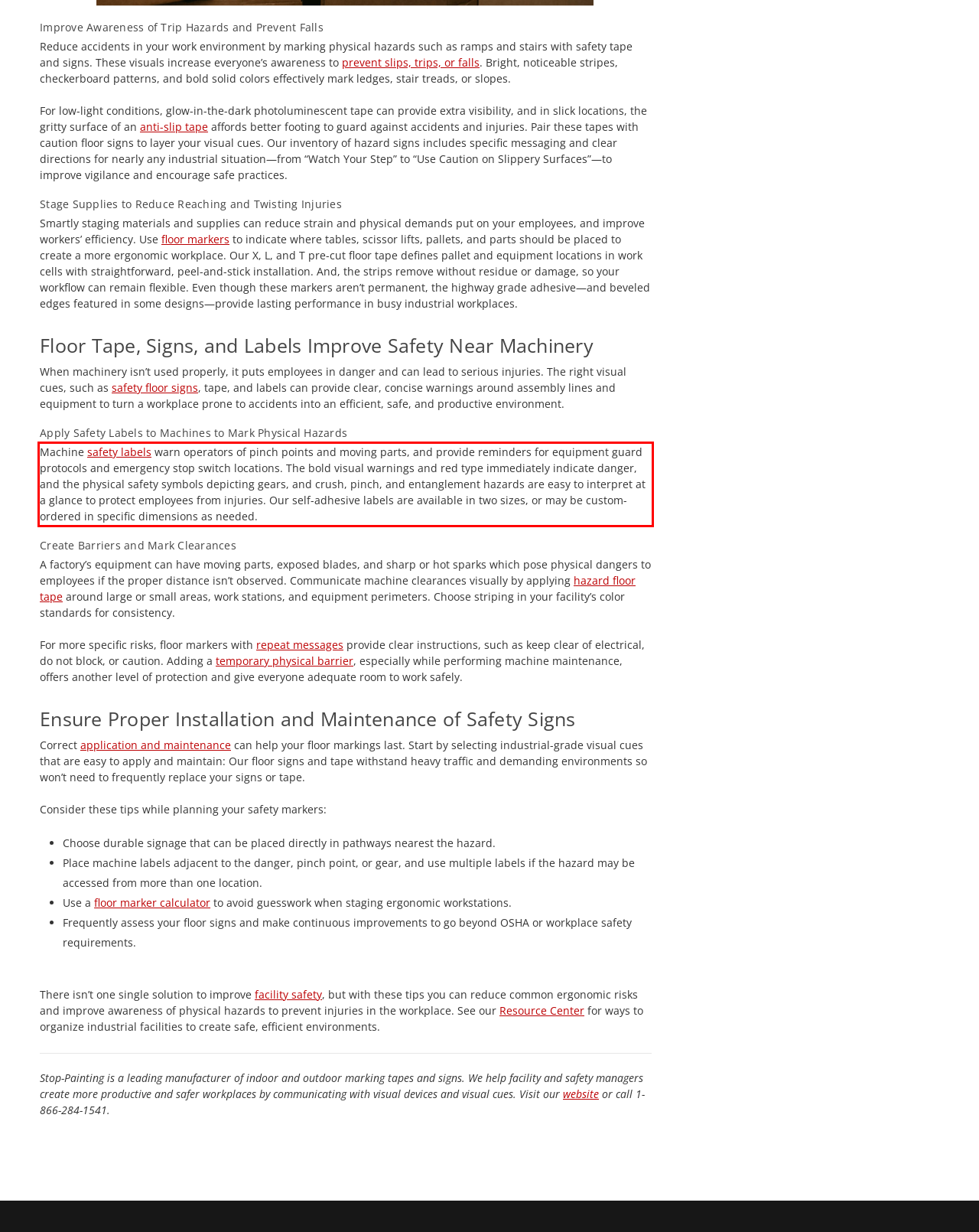Please identify and extract the text from the UI element that is surrounded by a red bounding box in the provided webpage screenshot.

Machine safety labels warn operators of pinch points and moving parts, and provide reminders for equipment guard protocols and emergency stop switch locations. The bold visual warnings and red type immediately indicate danger, and the physical safety symbols depicting gears, and crush, pinch, and entanglement hazards are easy to interpret at a glance to protect employees from injuries. Our self-adhesive labels are available in two sizes, or may be custom-ordered in specific dimensions as needed.